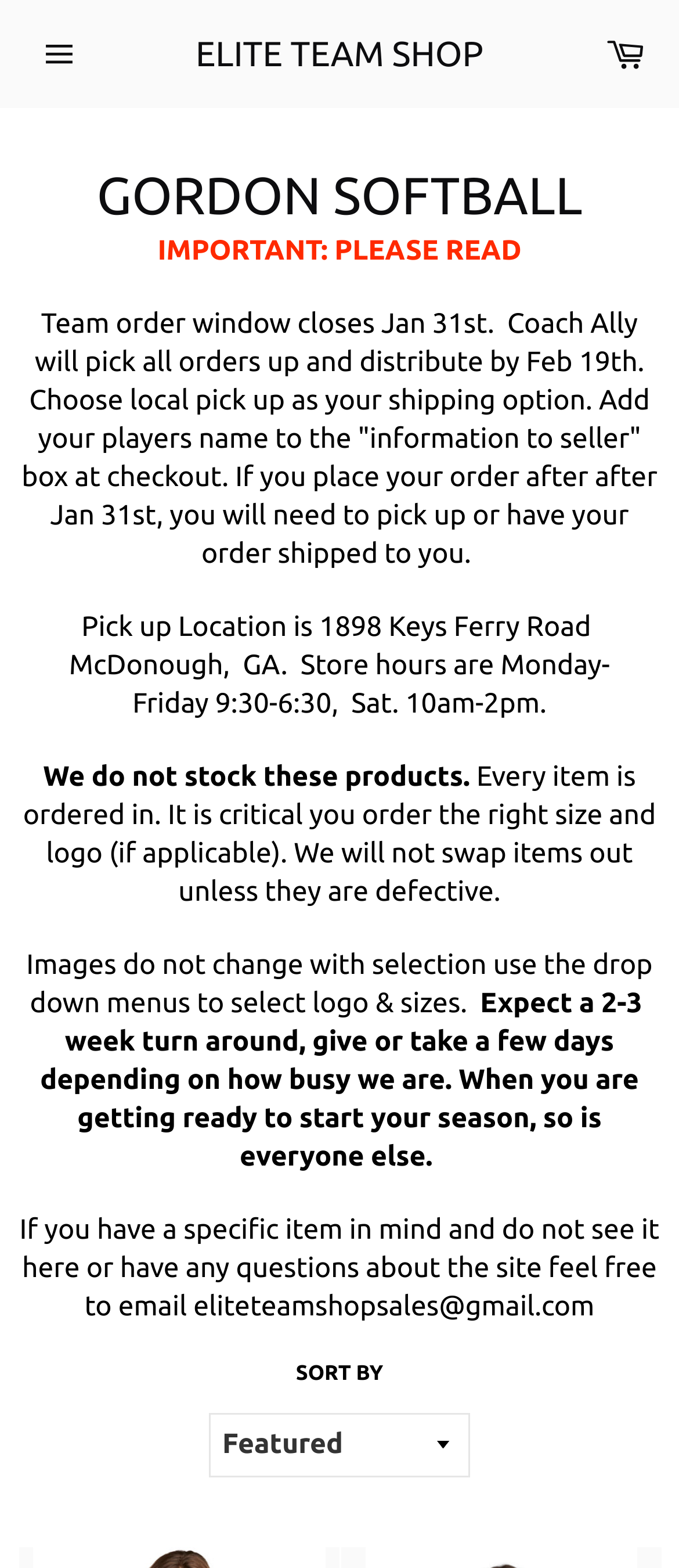Given the description of a UI element: "ELITE TEAM SHOP", identify the bounding box coordinates of the matching element in the webpage screenshot.

[0.288, 0.019, 0.712, 0.05]